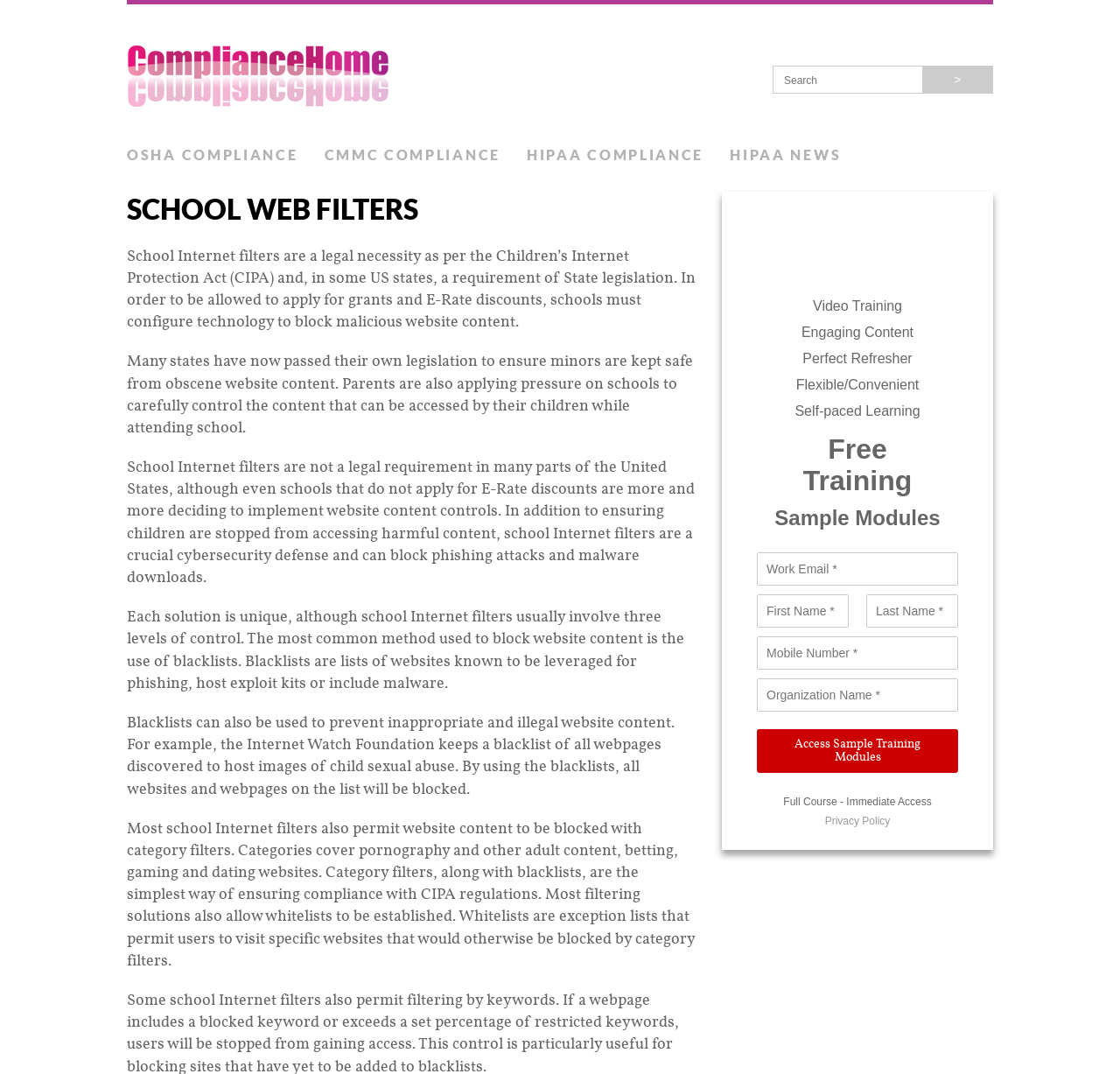Show the bounding box coordinates of the region that should be clicked to follow the instruction: "Access Sample Training Modules."

[0.676, 0.679, 0.855, 0.72]